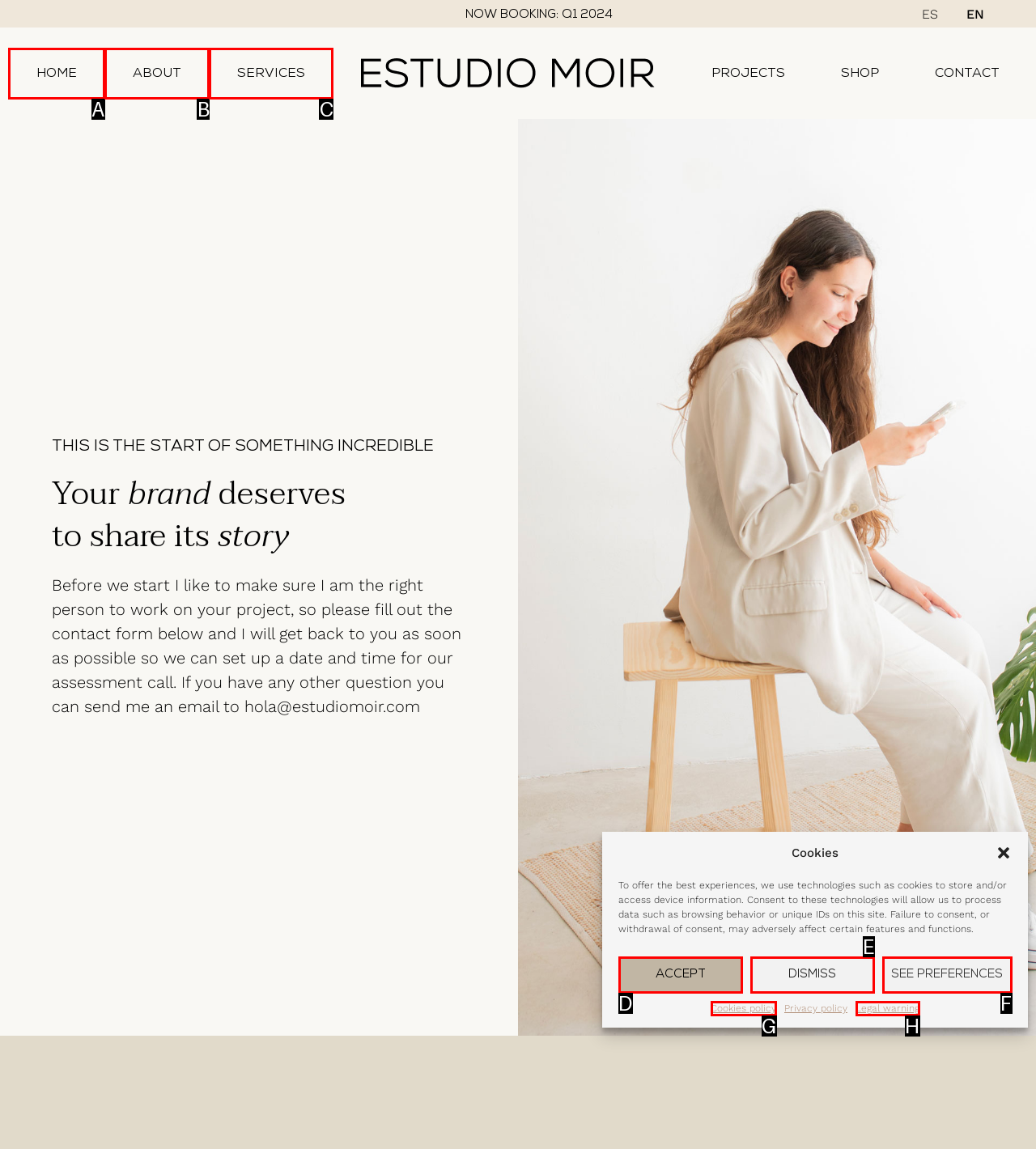Which HTML element matches the description: See preferences the best? Answer directly with the letter of the chosen option.

F